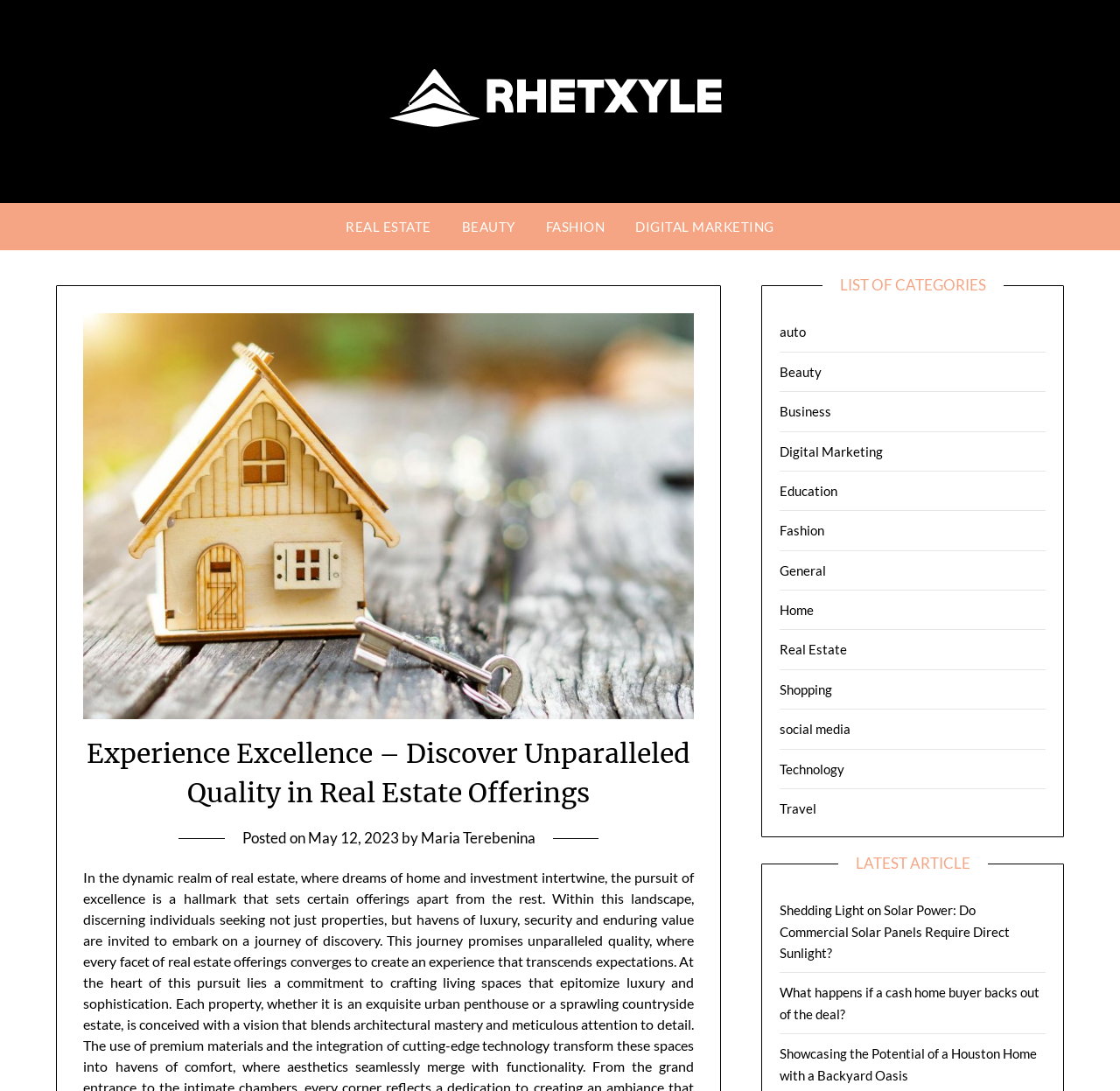How many articles are listed?
Based on the screenshot, give a detailed explanation to answer the question.

I counted the number of links under the 'LATEST ARTICLE' heading, which are three article titles.